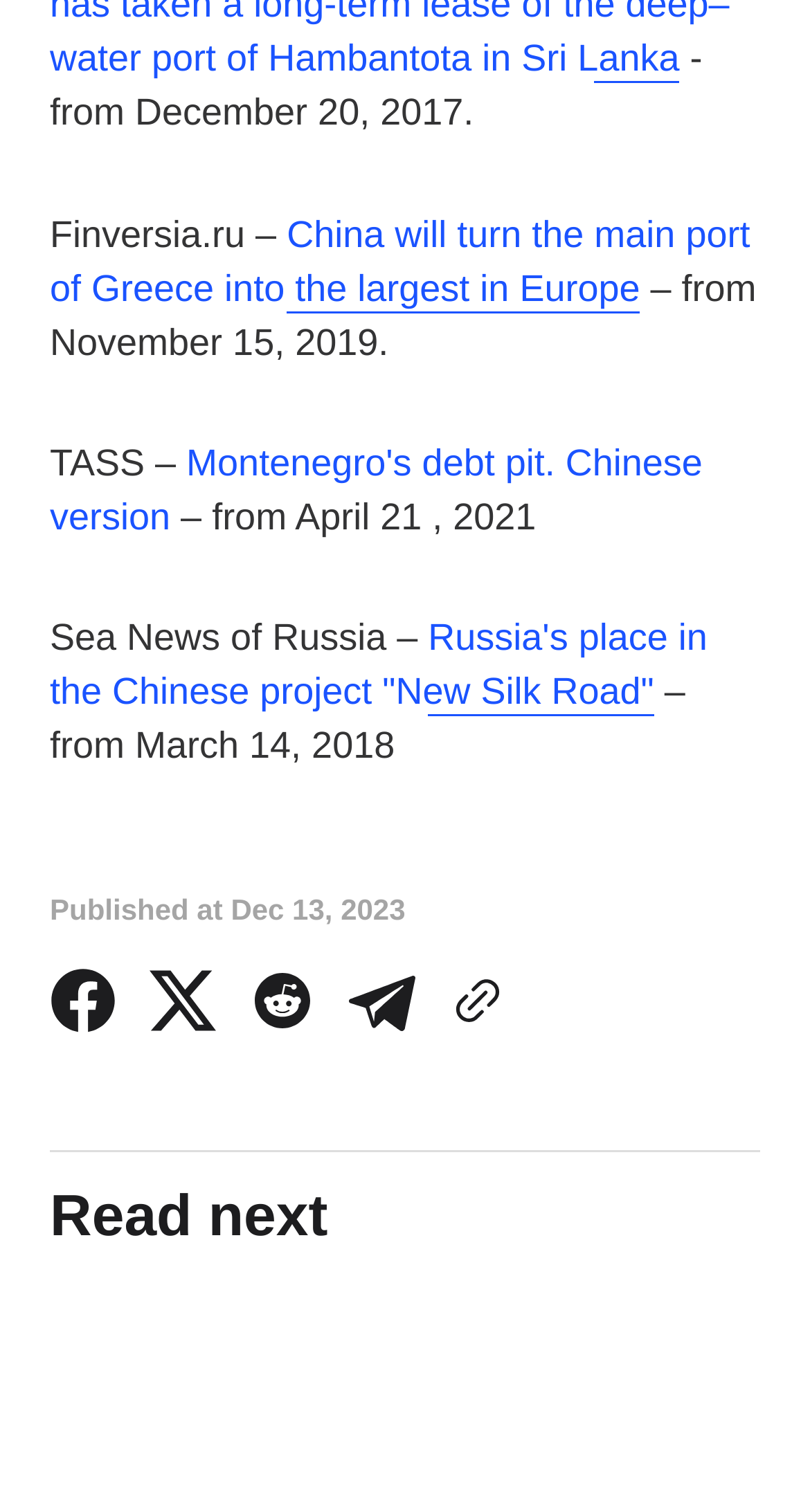Provide your answer in one word or a succinct phrase for the question: 
What is the topic of the first article?

China and Greece